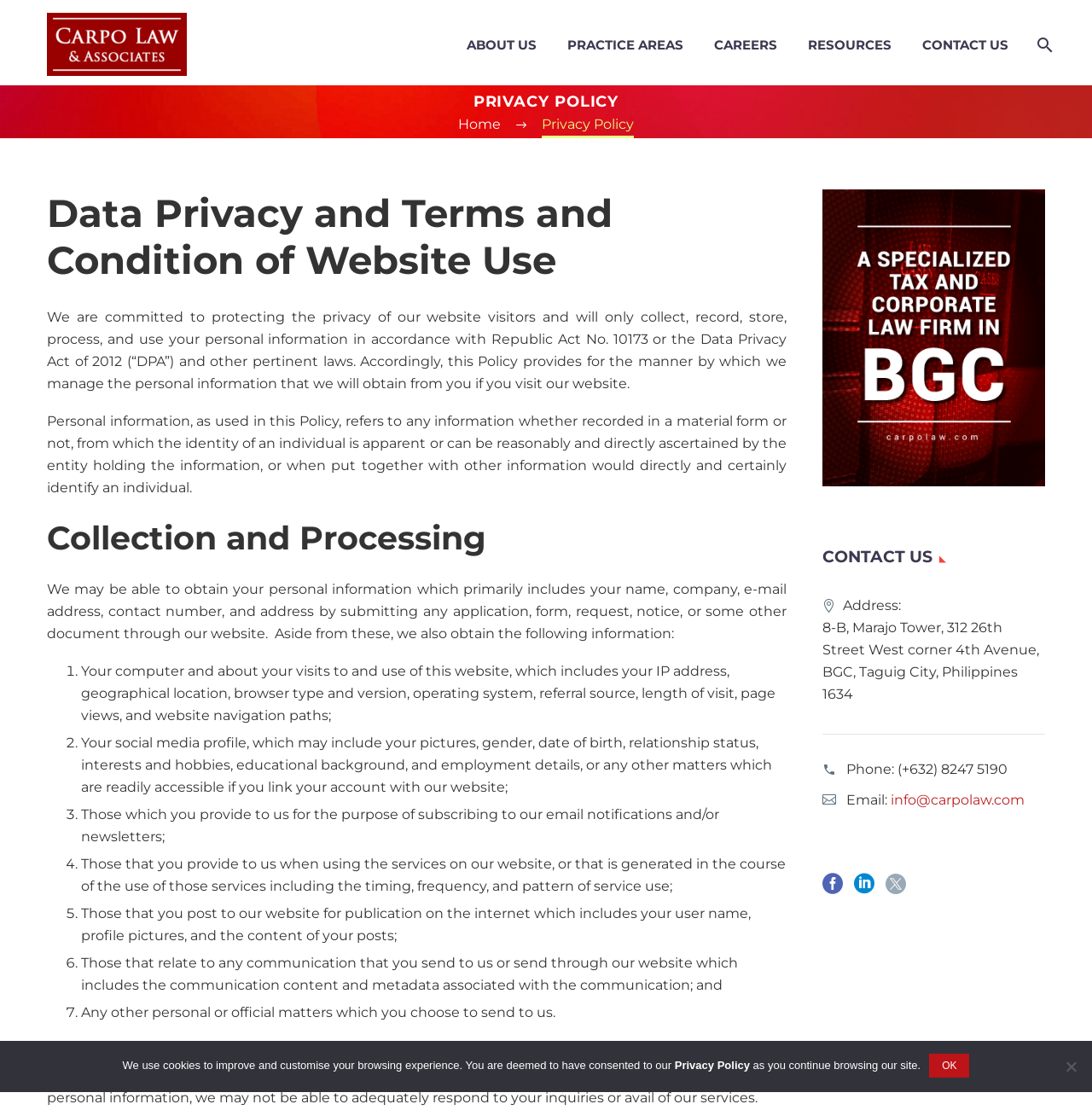Please find the bounding box coordinates of the element that needs to be clicked to perform the following instruction: "Click (+632) 8247 5190". The bounding box coordinates should be four float numbers between 0 and 1, represented as [left, top, right, bottom].

[0.822, 0.686, 0.923, 0.7]